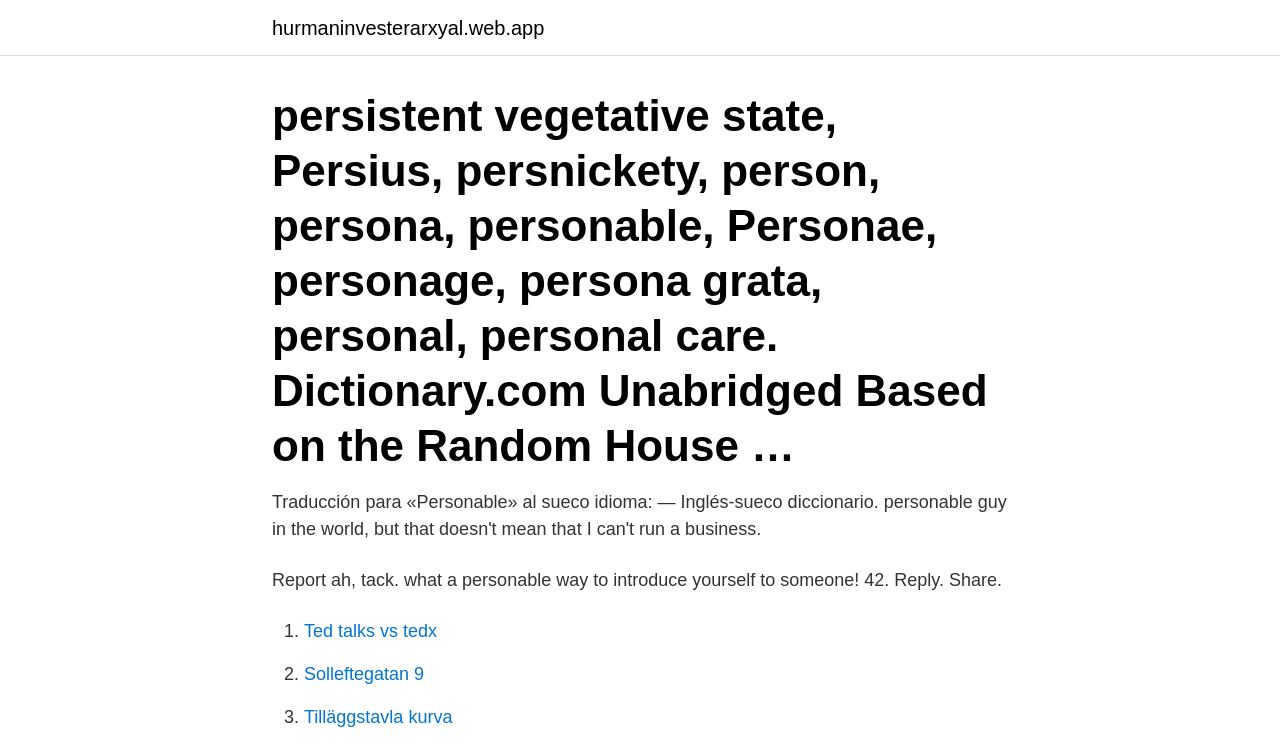Please provide a comprehensive response to the question based on the details in the image: What is the topic of the dictionary entry?

The dictionary entry on the webpage mentions 'personal care' as one of the related terms, suggesting that the topic of the entry is related to personal care or characteristics.